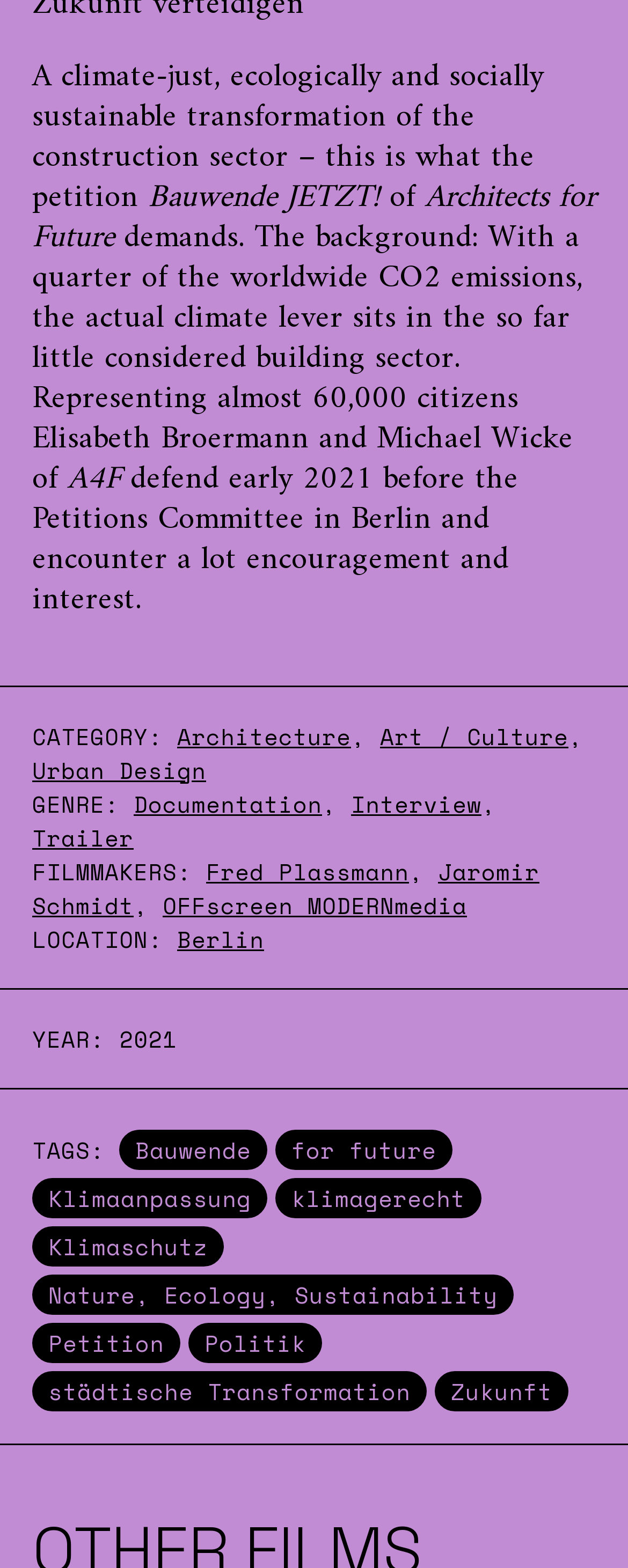Find the bounding box coordinates of the element I should click to carry out the following instruction: "Explore the 'Nature, Ecology, Sustainability' tag".

[0.051, 0.812, 0.818, 0.838]